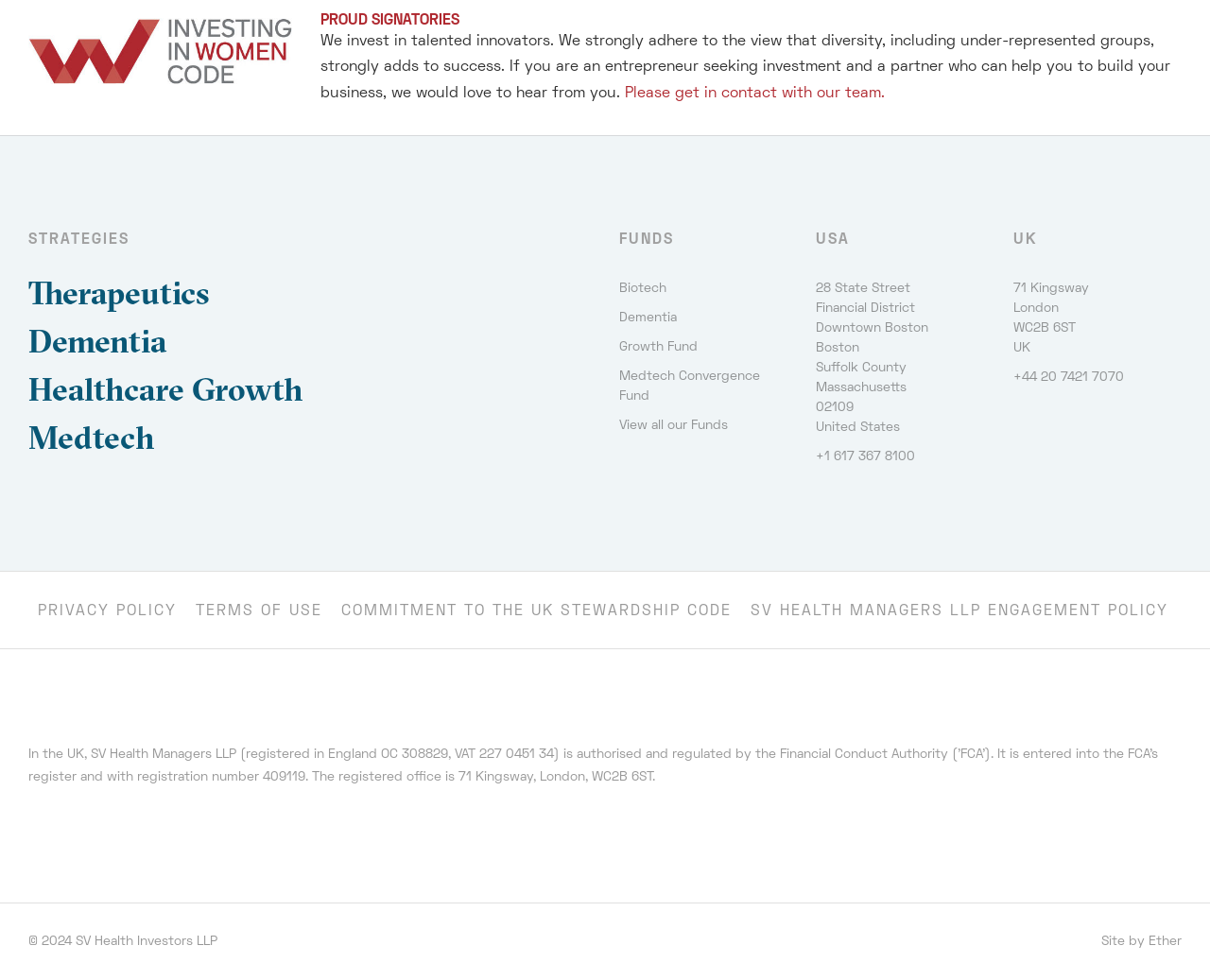Determine the bounding box of the UI element mentioned here: "Dementia". The coordinates must be in the format [left, top, right, bottom] with values ranging from 0 to 1.

[0.023, 0.324, 0.488, 0.373]